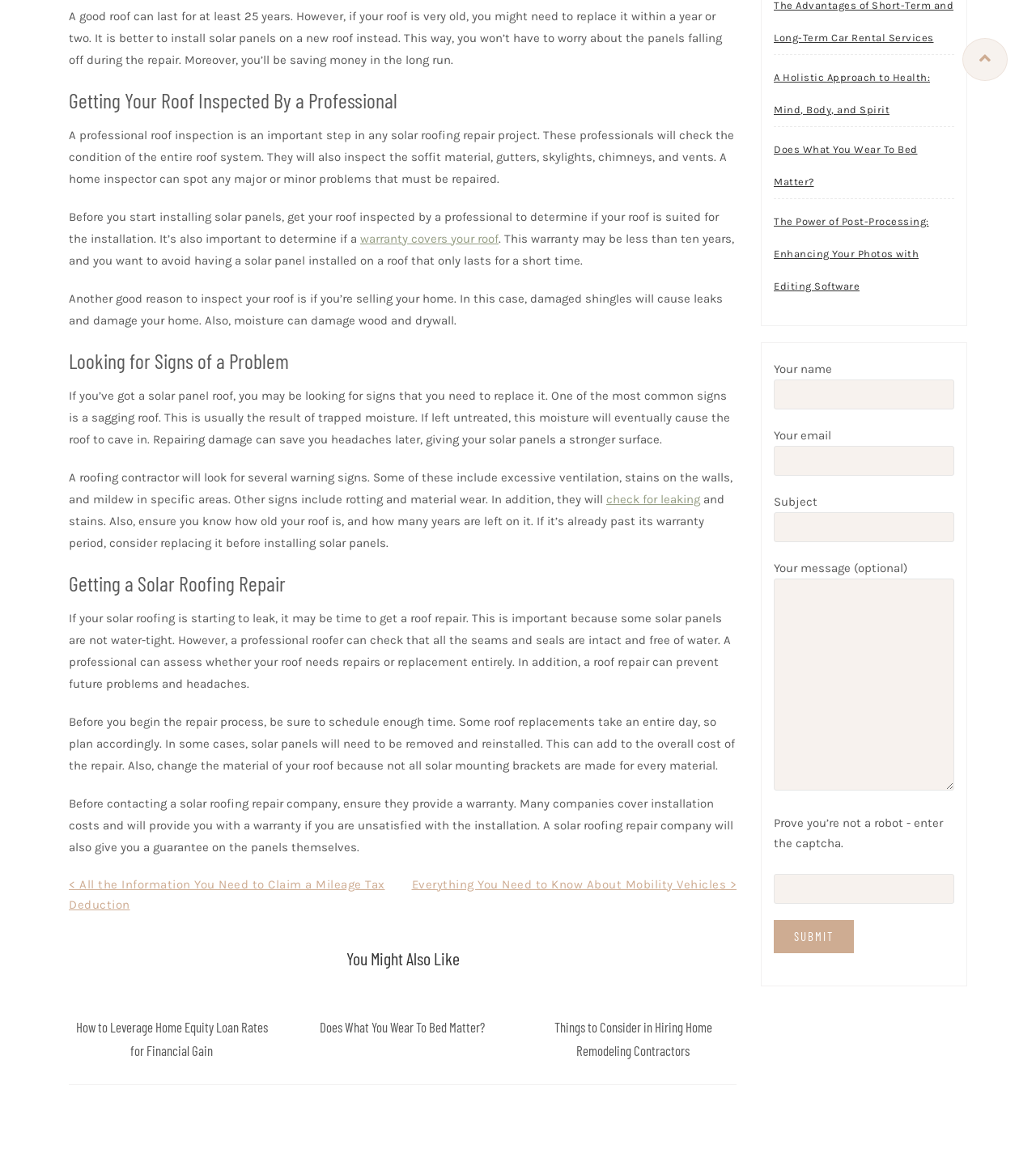Locate the bounding box coordinates of the area you need to click to fulfill this instruction: 'Submit the contact form'. The coordinates must be in the form of four float numbers ranging from 0 to 1: [left, top, right, bottom].

[0.747, 0.789, 0.824, 0.818]